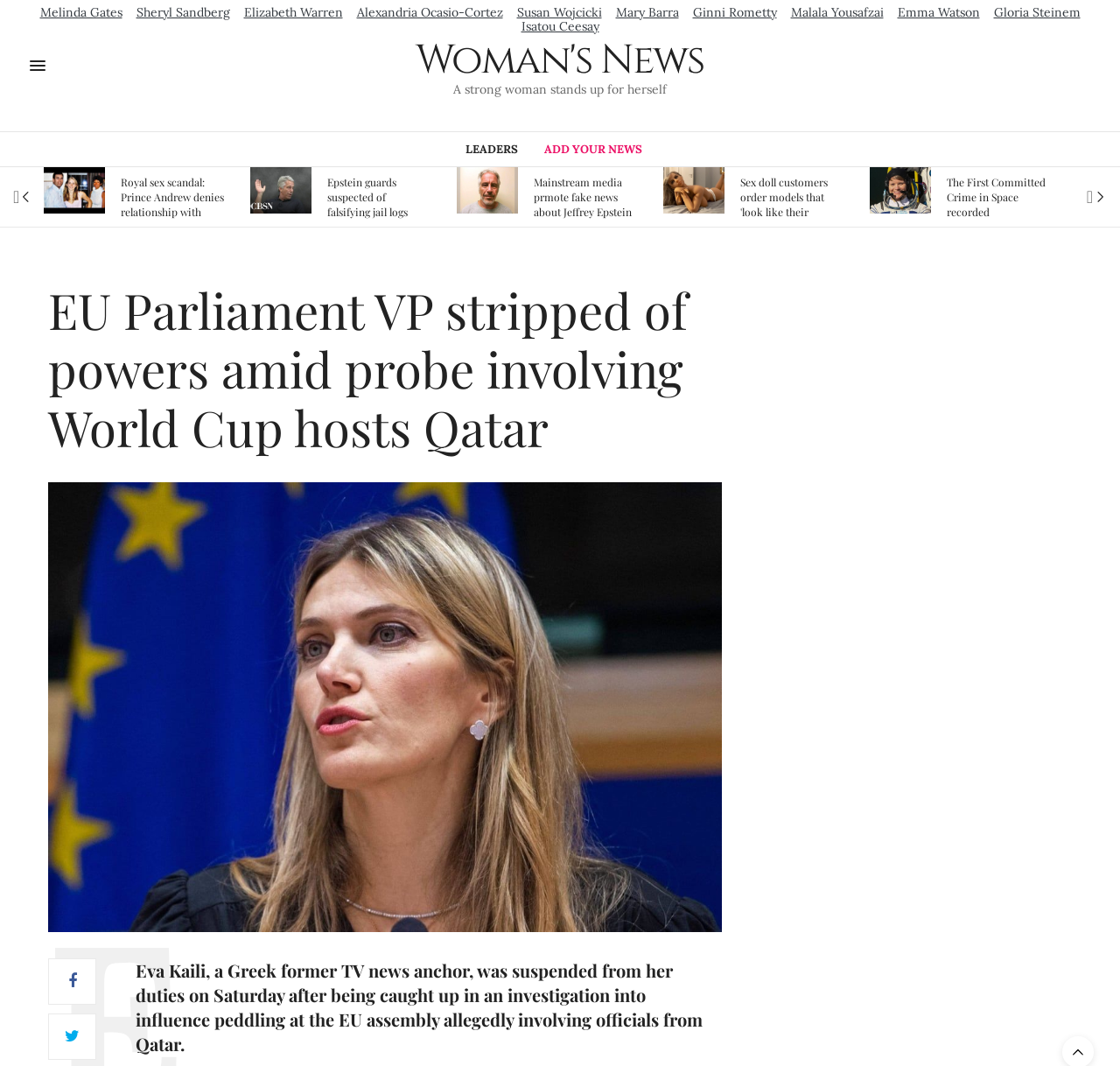Please give a concise answer to this question using a single word or phrase: 
What is the category of news on the webpage?

Woman's News